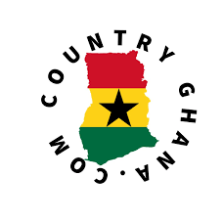Offer a detailed narrative of the scene depicted in the image.

The image features a stylized logo representing Ghana. At its center is the outline of the country, creatively colored in the national flag's red, yellow, and green, with a black star prominently displayed in the middle. Surrounding the emblem is the text "COUNTRY GHANA .COM" arranged in a circular formation, emphasizing a sense of national identity and pride. This logo is displayed prominently on the webpage, which is currently in maintenance mode, indicating that users may soon access updated content related to Ghana.